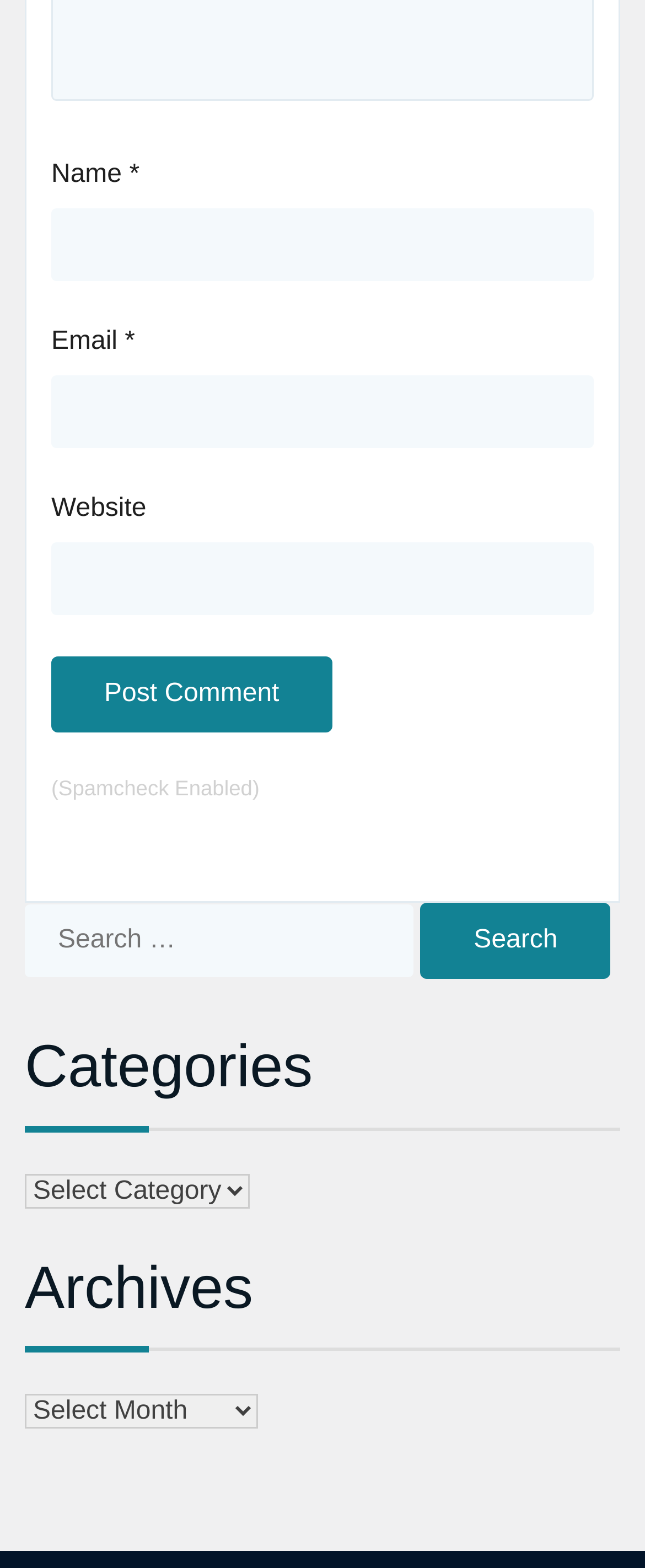Is the email field required?
Based on the image content, provide your answer in one word or a short phrase.

Yes